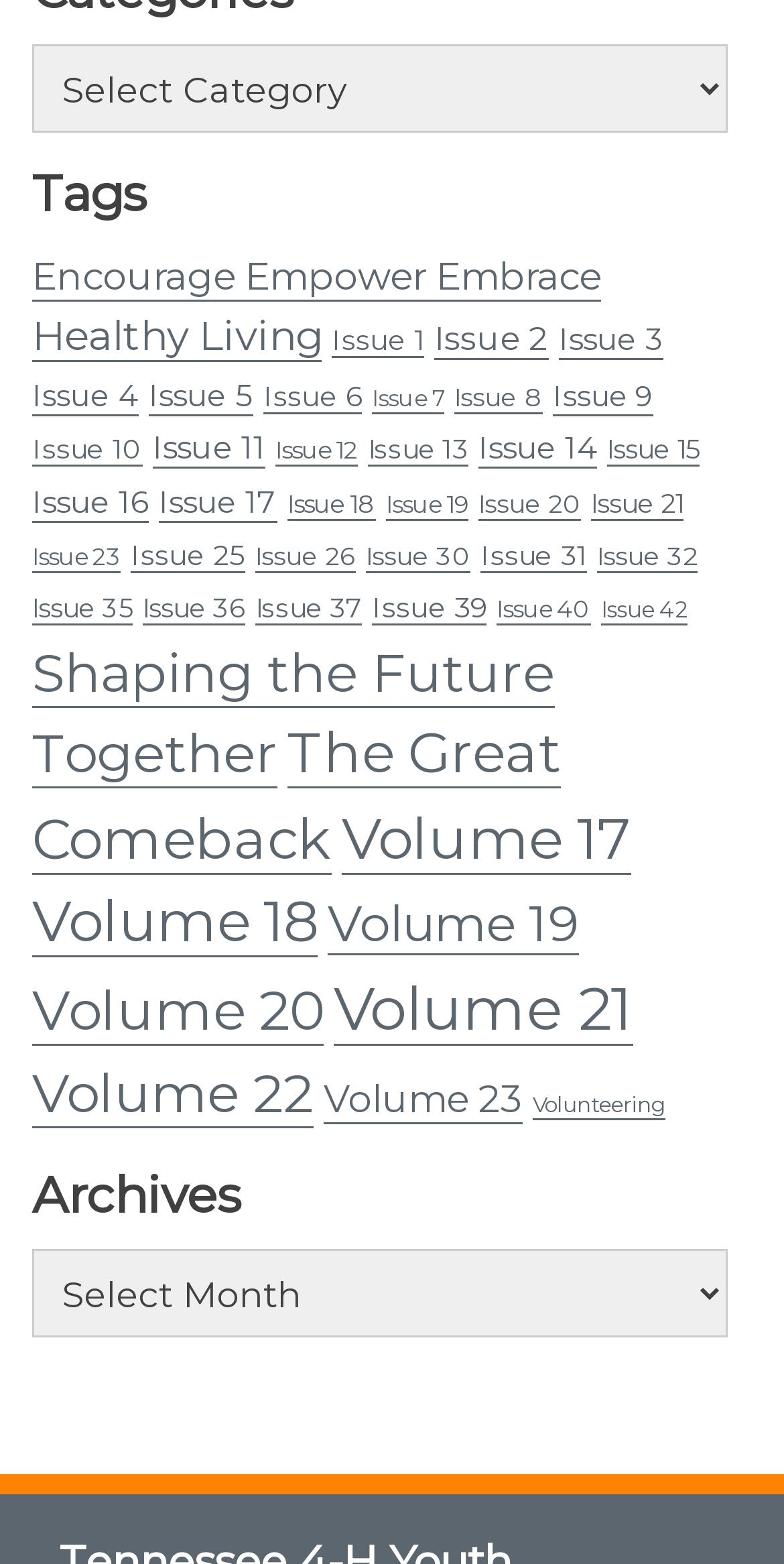Refer to the screenshot and answer the following question in detail:
How many issues are available?

I counted the number of links with the label 'Issue' followed by a number, and found that there are 23 issues available.